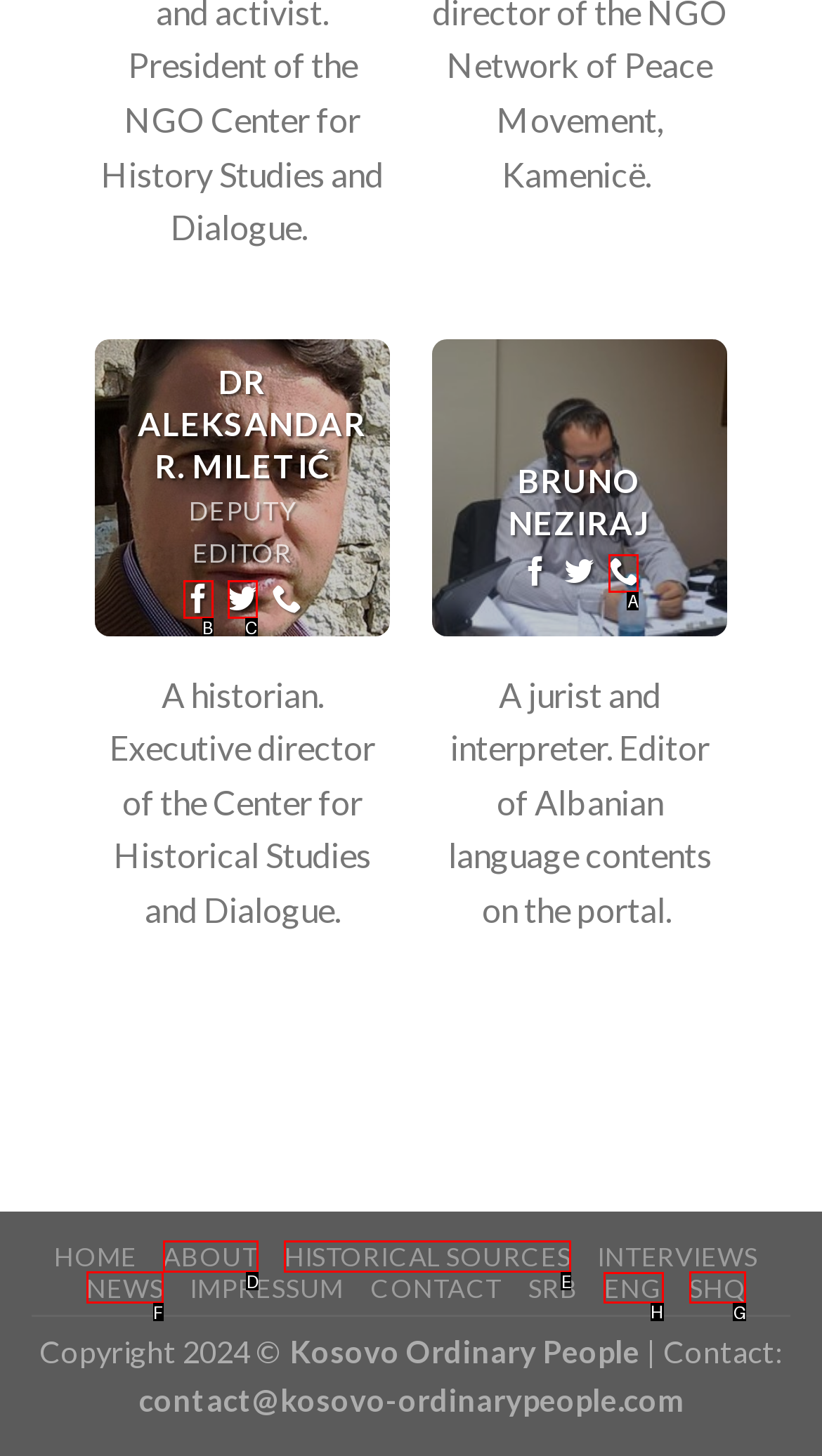Pick the right letter to click to achieve the task: Switch to English language
Answer with the letter of the correct option directly.

H